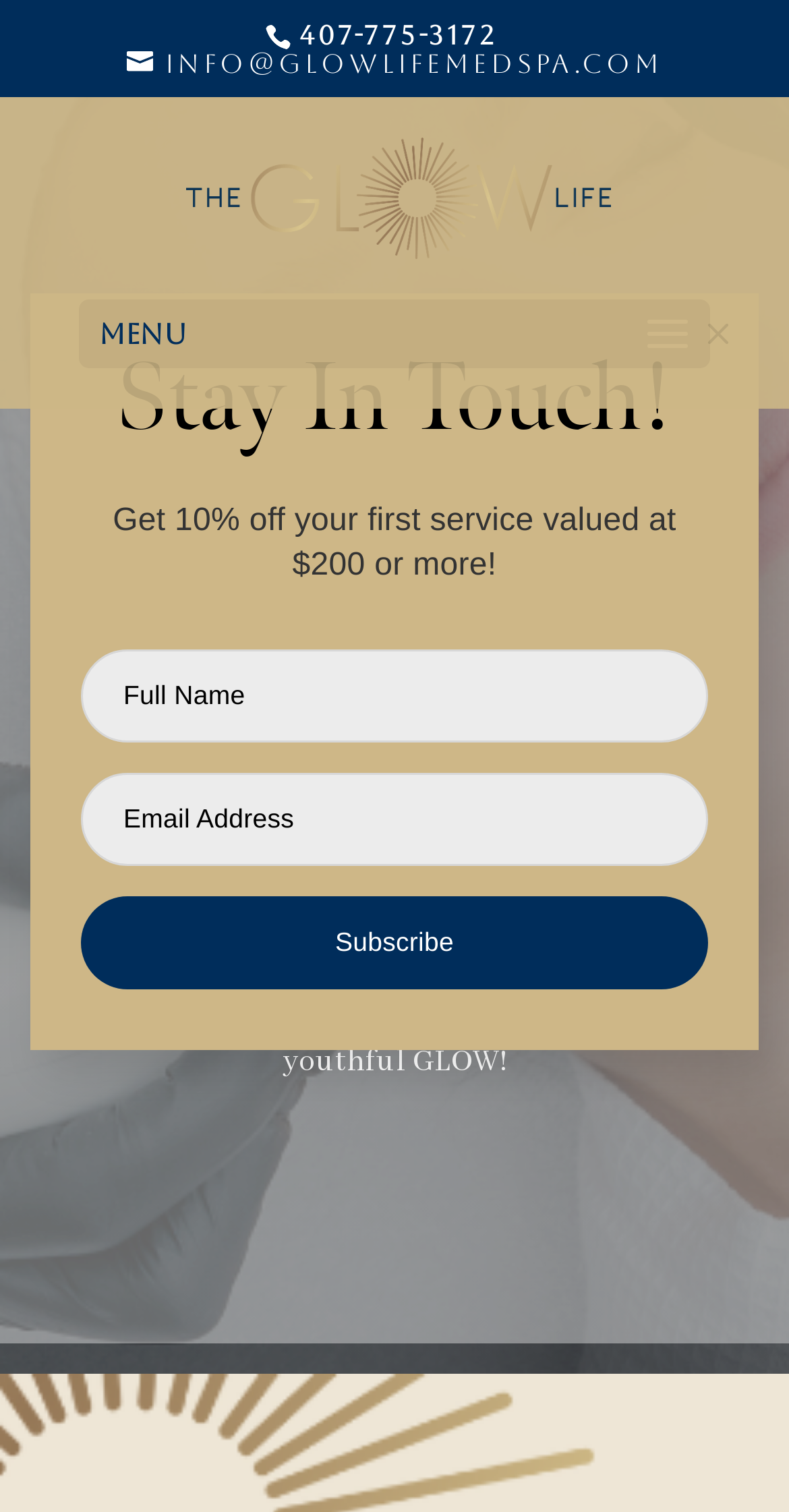What is the phone number of The Glow Life Med Spa?
Based on the image, respond with a single word or phrase.

407-775-3172